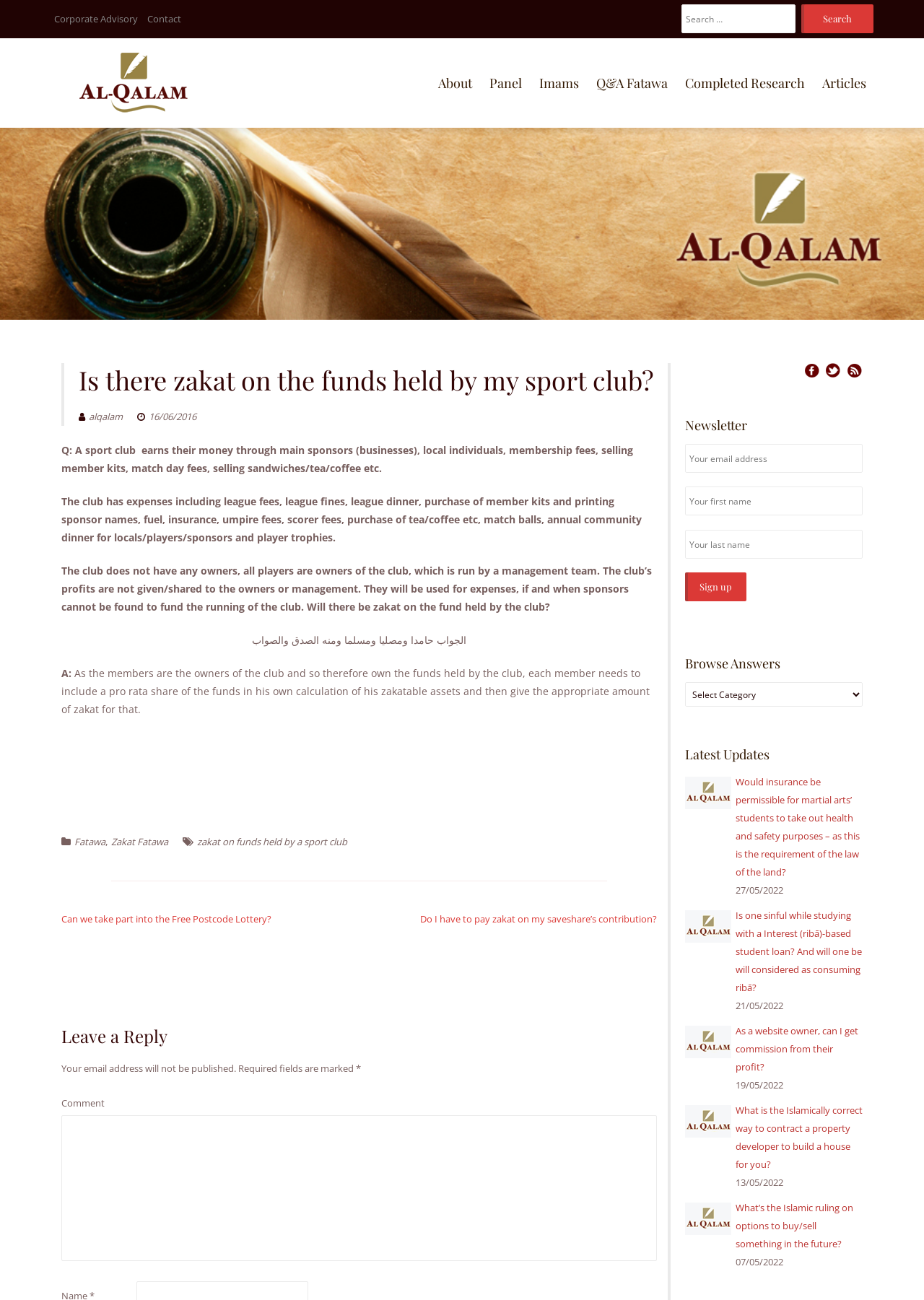Could you specify the bounding box coordinates for the clickable section to complete the following instruction: "Search for a query"?

[0.738, 0.003, 0.861, 0.026]